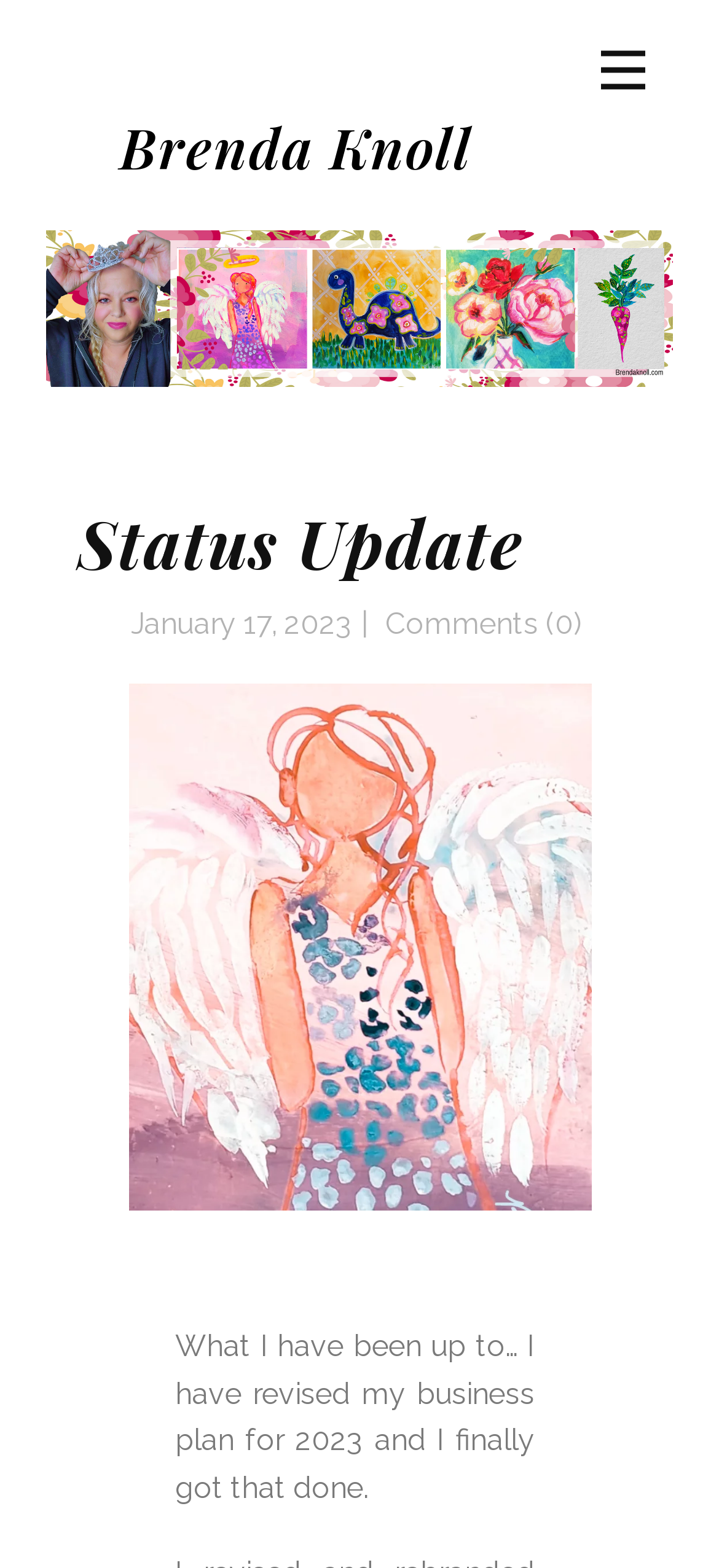Respond to the following query with just one word or a short phrase: 
What is the author of the status update?

Brenda Knoll